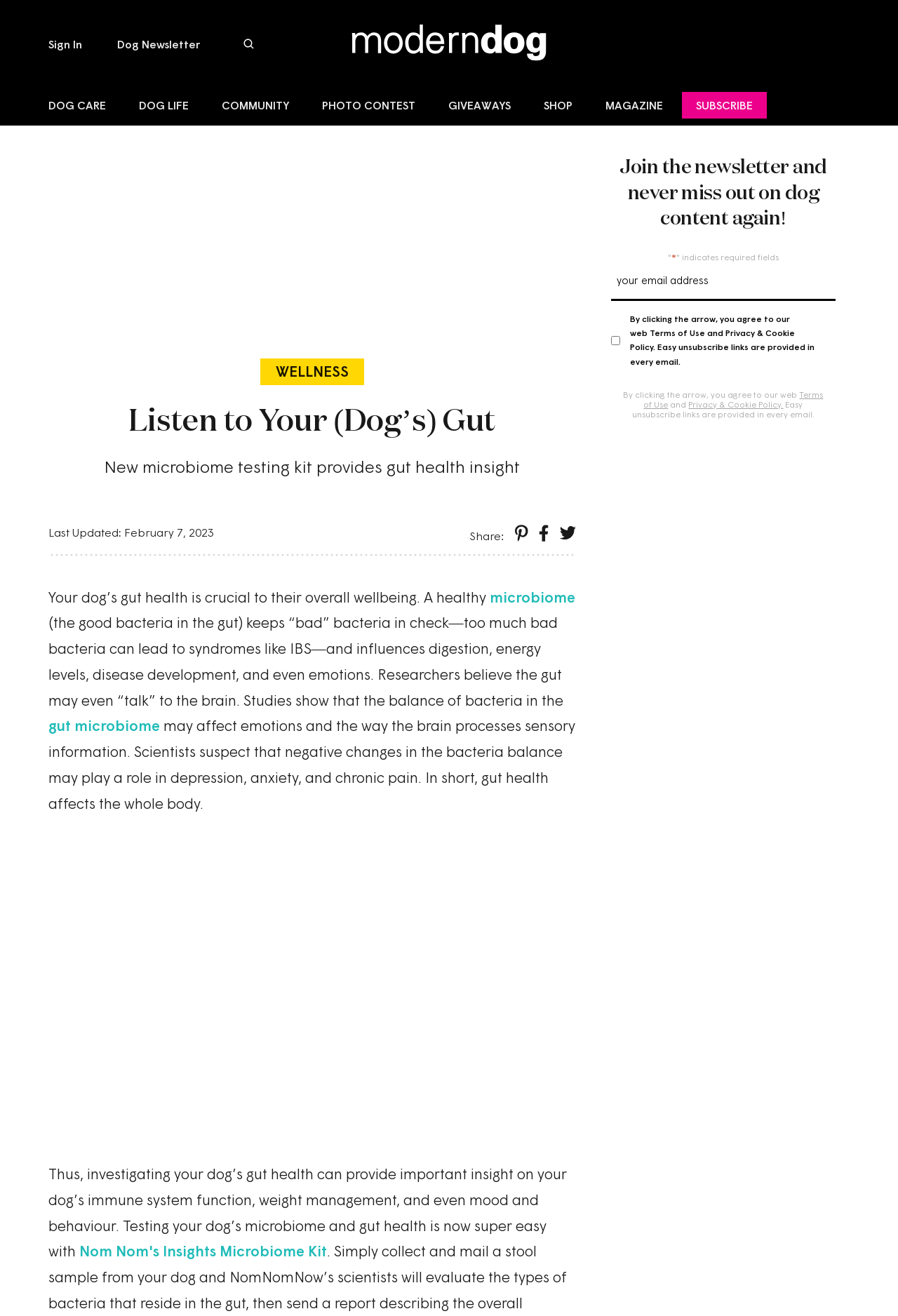Determine the bounding box coordinates of the clickable region to follow the instruction: "Learn more about Nom Nom's Insights Microbiome Kit".

[0.088, 0.944, 0.364, 0.958]